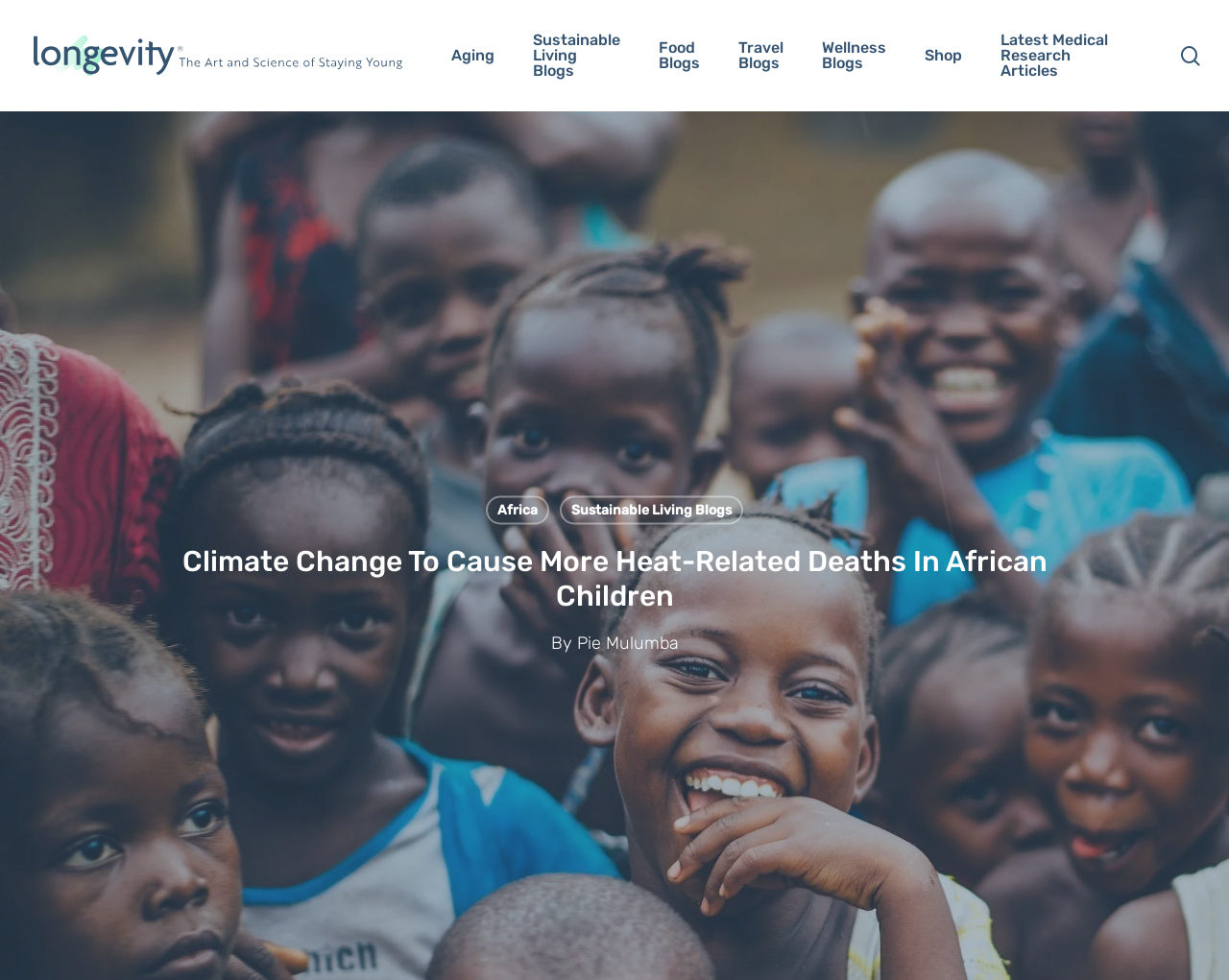Generate a thorough explanation of the webpage's elements.

The webpage appears to be an article about the impact of climate change on children in Africa. At the top left of the page, there is a search bar with a textbox and a "Search" label, accompanied by a hint text "Hit enter to search or ESC to close". To the right of the search bar, there is a "Close Search" link. 

Below the search bar, there is a logo of "Longevity LIVE" with a link to the website's homepage. 

The main navigation menu is located at the top center of the page, featuring links to various categories such as "Aging", "Sustainable Living Blogs", "Food Blogs", "Travel Blogs", "Wellness Blogs", and "Shop". 

On the top right corner, there is another search link. 

The main content of the article starts below the navigation menu, with a heading "Climate Change To Cause More Heat-Related Deaths In African Children". The article is attributed to "Pie Mulumba", as indicated by a "By" label followed by the author's name. 

There are also two links on the left side of the article, one to "Africa" and another to "Sustainable Living Blogs".